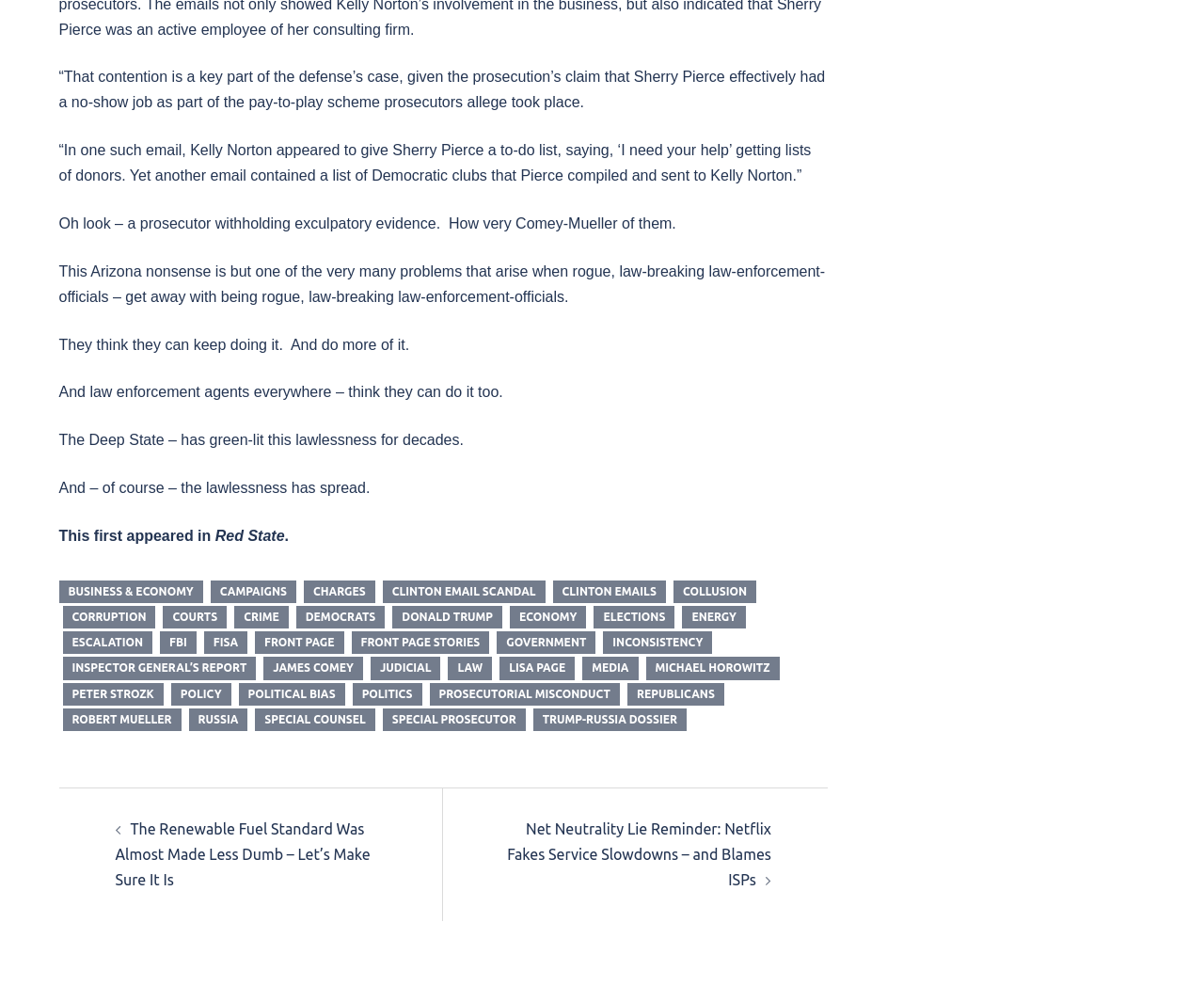Using the provided element description: "Judicial", determine the bounding box coordinates of the corresponding UI element in the screenshot.

[0.308, 0.656, 0.366, 0.678]